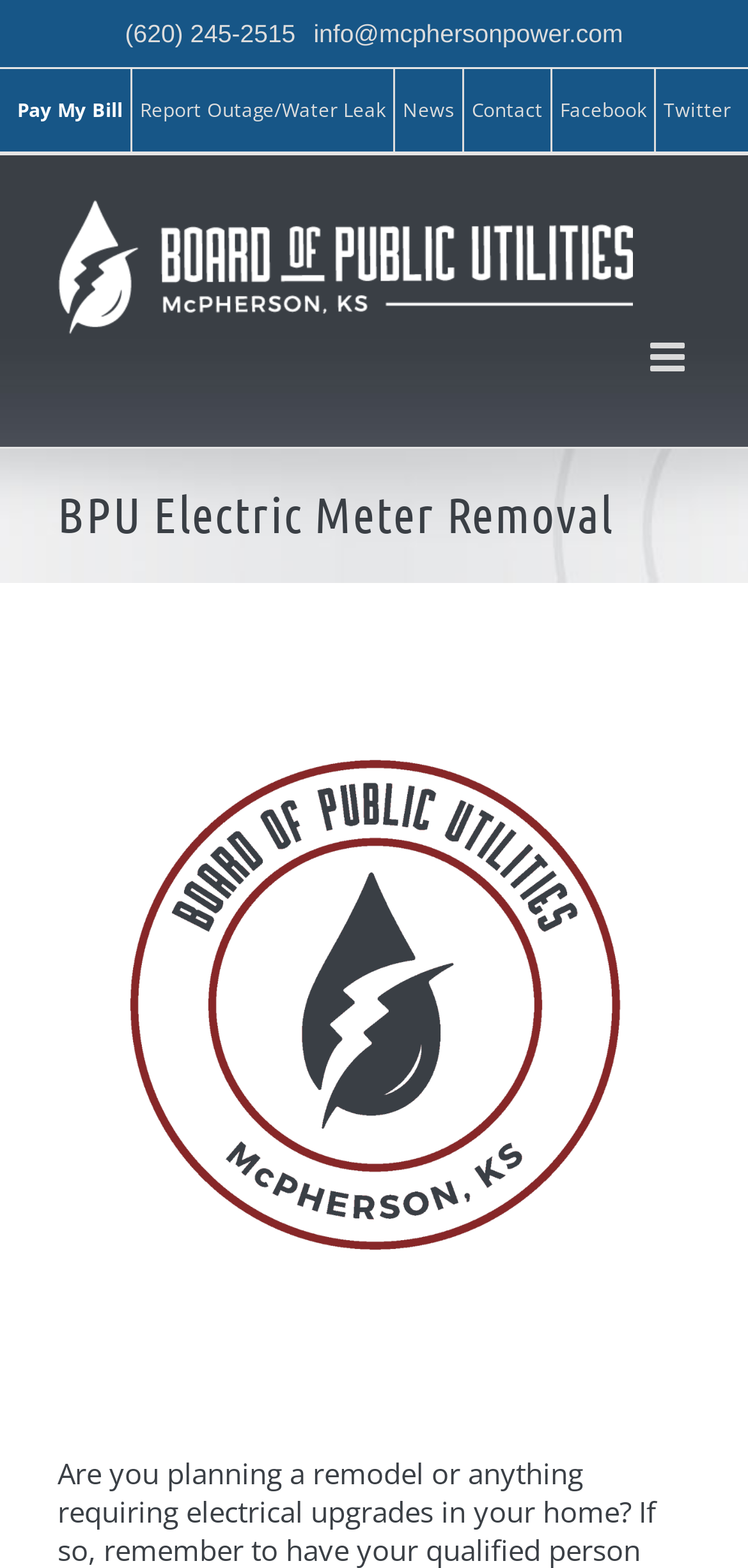What is the page title?
Provide an in-depth and detailed answer to the question.

I found the heading element with the text 'BPU Electric Meter Removal' under the region element with the description 'Page Title Bar', with a bounding box coordinate of [0.077, 0.312, 0.923, 0.344].